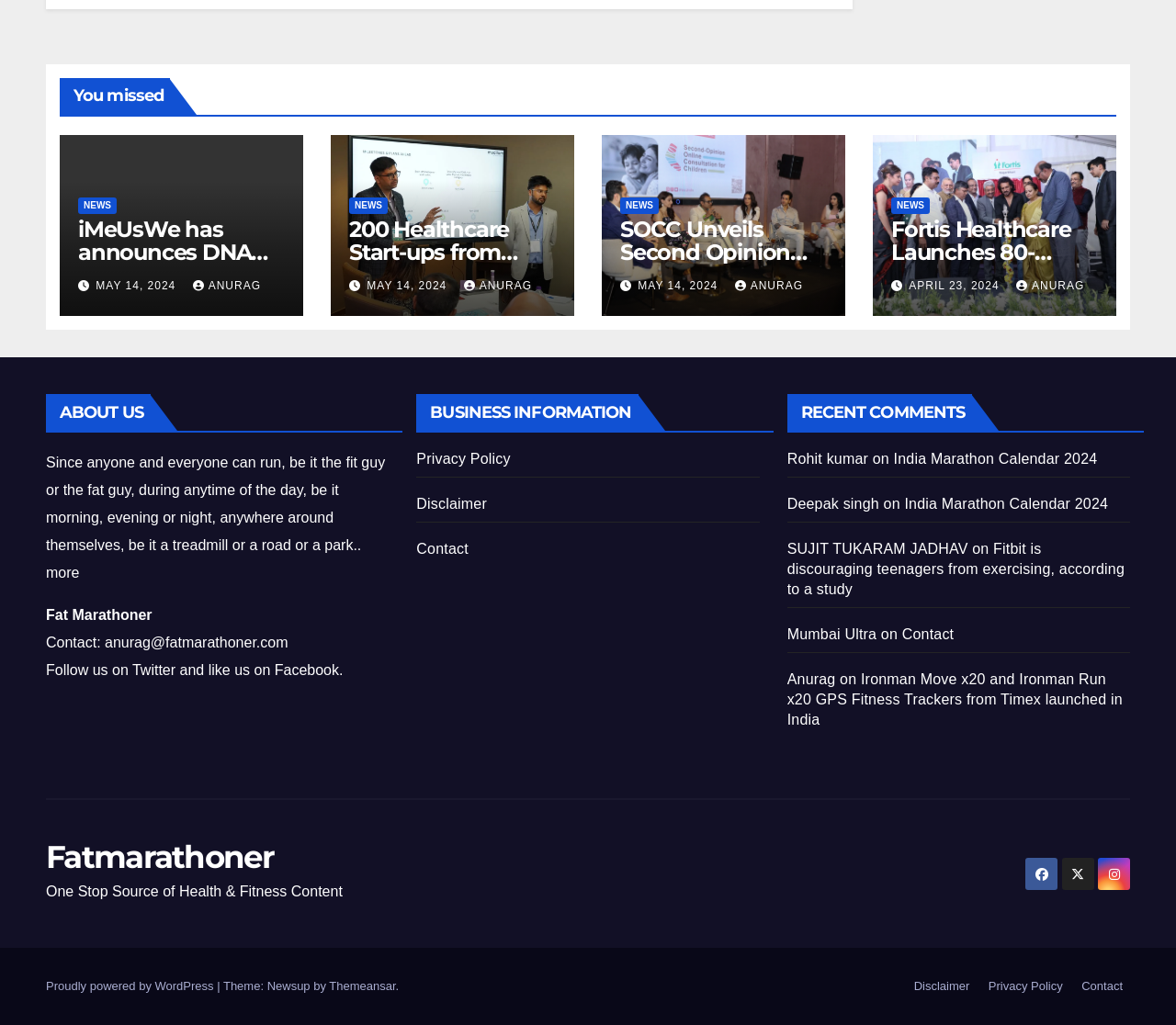What is the title of the first news article? Examine the screenshot and reply using just one word or a brief phrase.

You missed